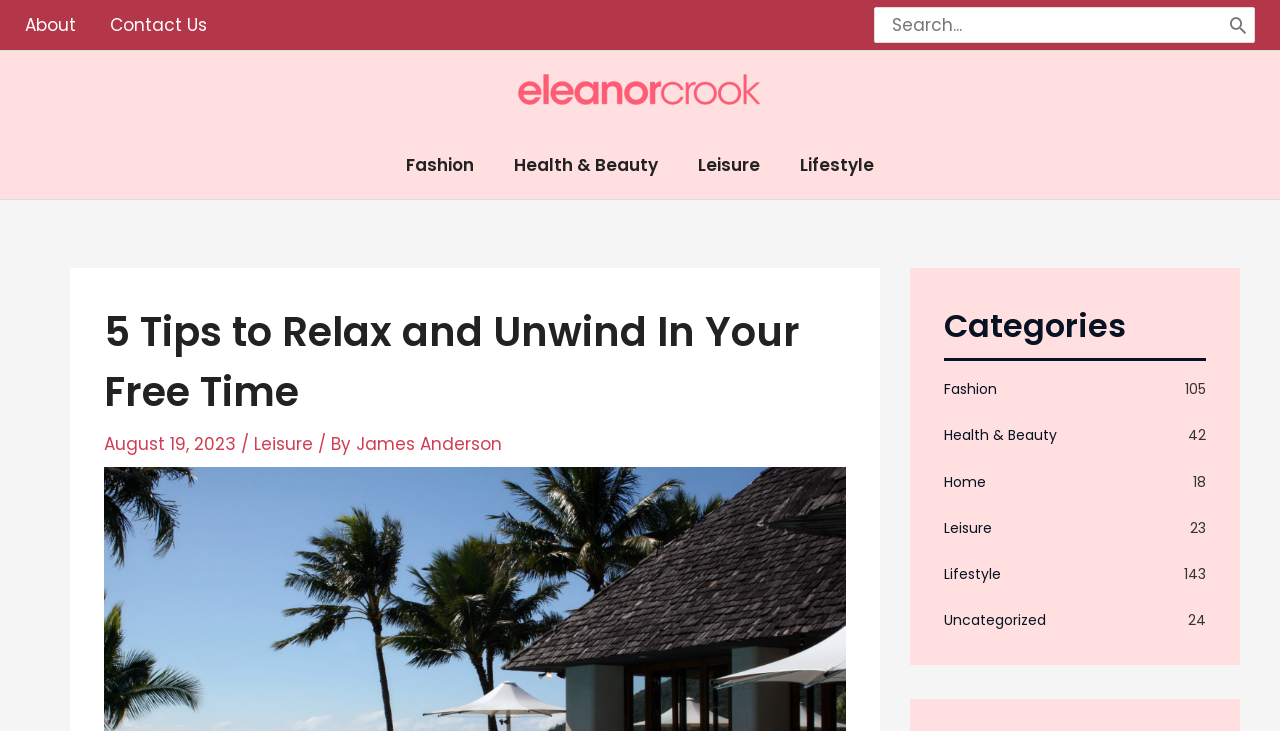How many articles are in the Leisure category?
Craft a detailed and extensive response to the question.

The number of articles in the Leisure category can be found by looking at the complementary section on the right side of the webpage, where it says 'Leisure 23'. This indicates that there are 23 articles in the Leisure category.